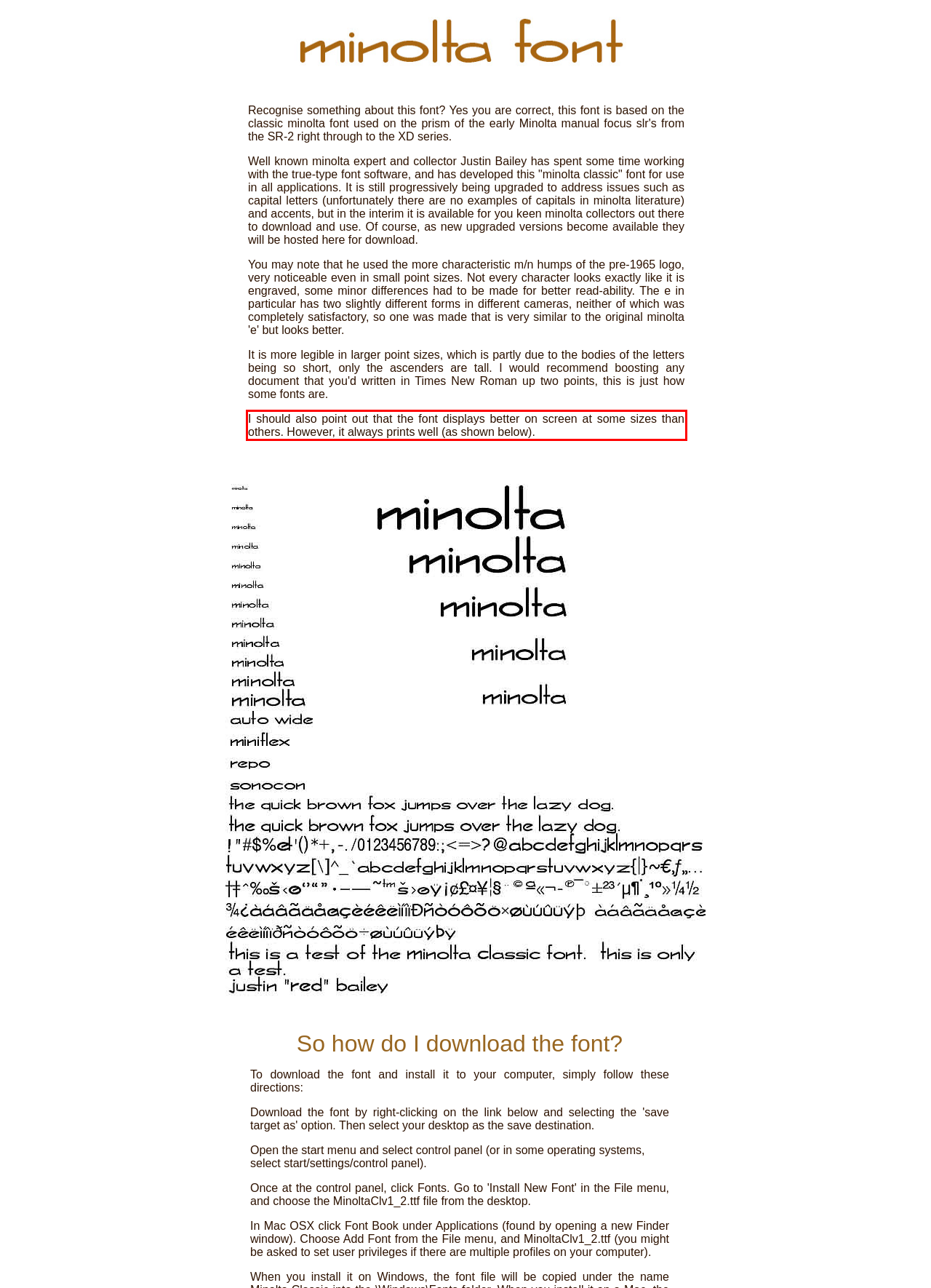You are given a webpage screenshot with a red bounding box around a UI element. Extract and generate the text inside this red bounding box.

I should also point out that the font displays better on screen at some sizes than others. However, it always prints well (as shown below).